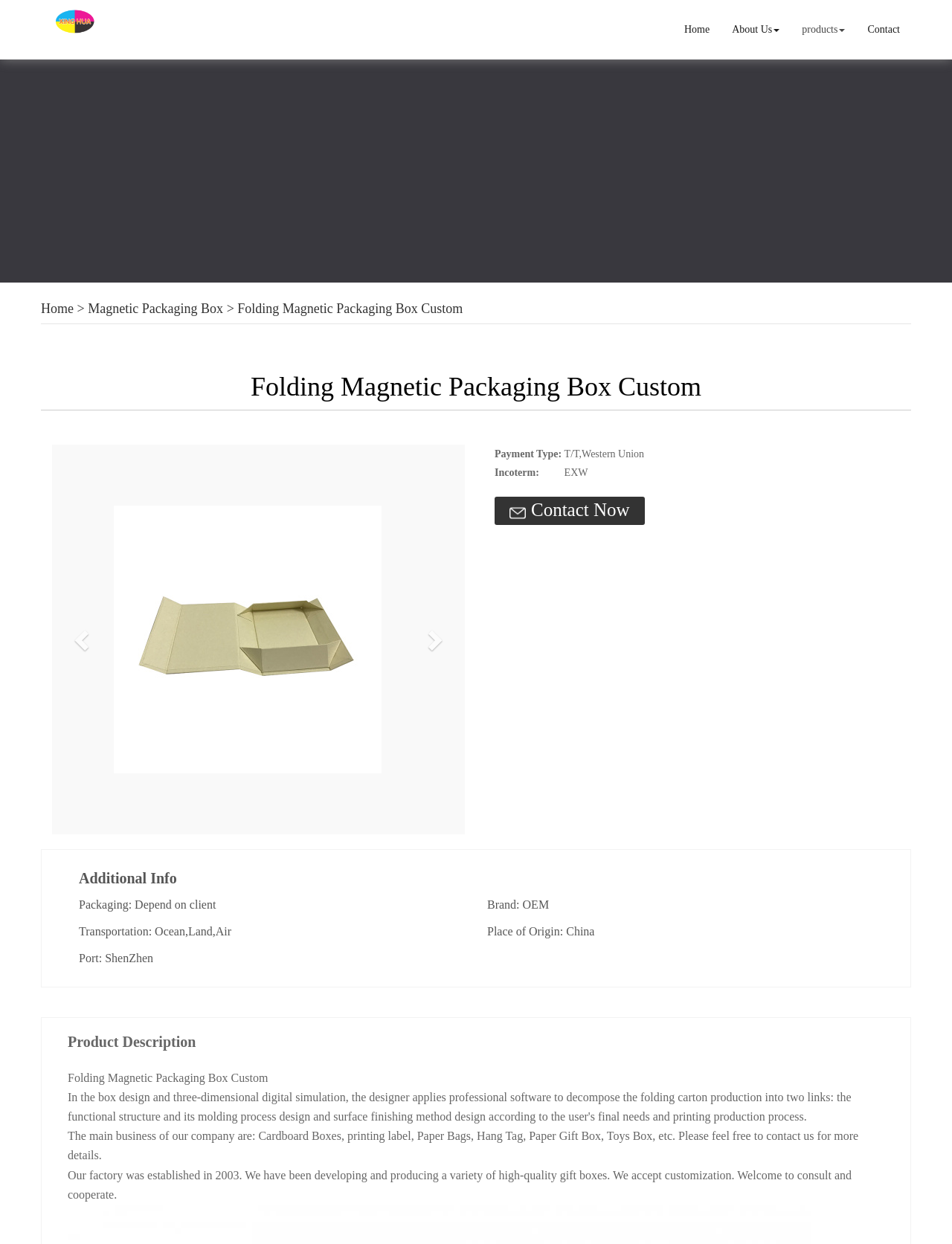Respond to the question below with a single word or phrase: What is the payment type?

T/T, Western Union